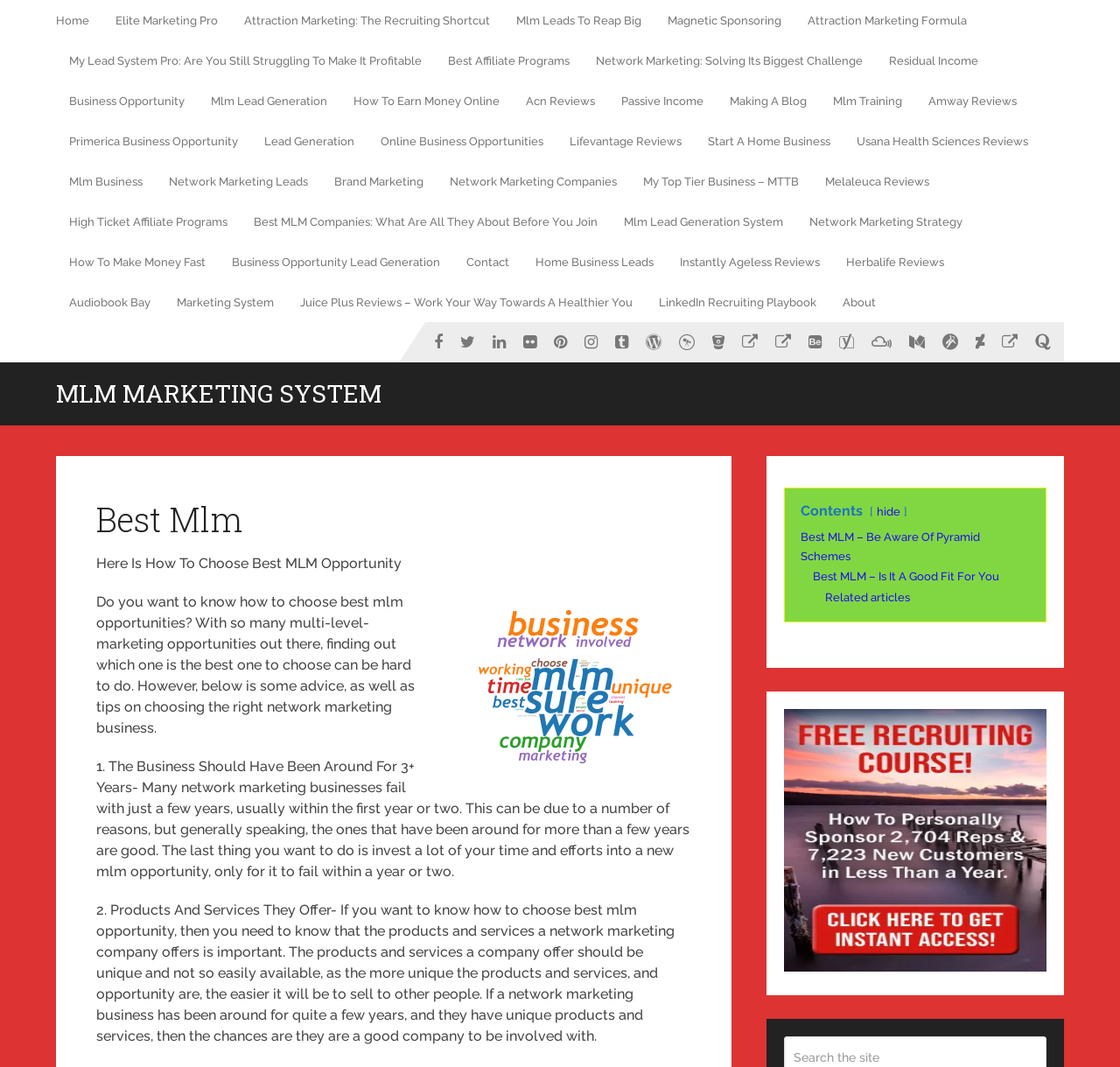Based on the element description, predict the bounding box coordinates (top-left x, top-left y, bottom-right x, bottom-right y) for the UI element in the screenshot: Publications and Periodicals

None